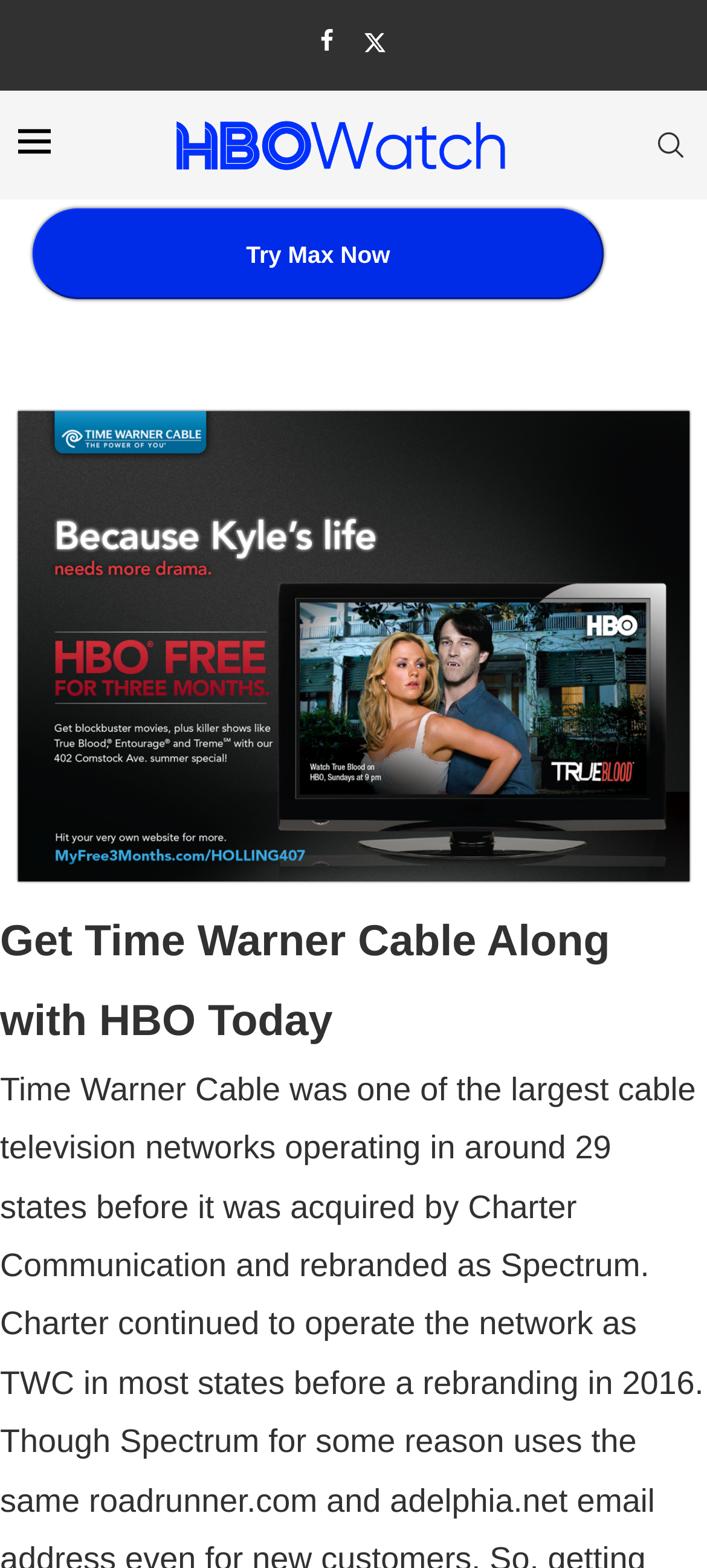What is the main heading of the content? Look at the image and give a one-word or short phrase answer.

Get Time Warner Cable Along with HBO Today